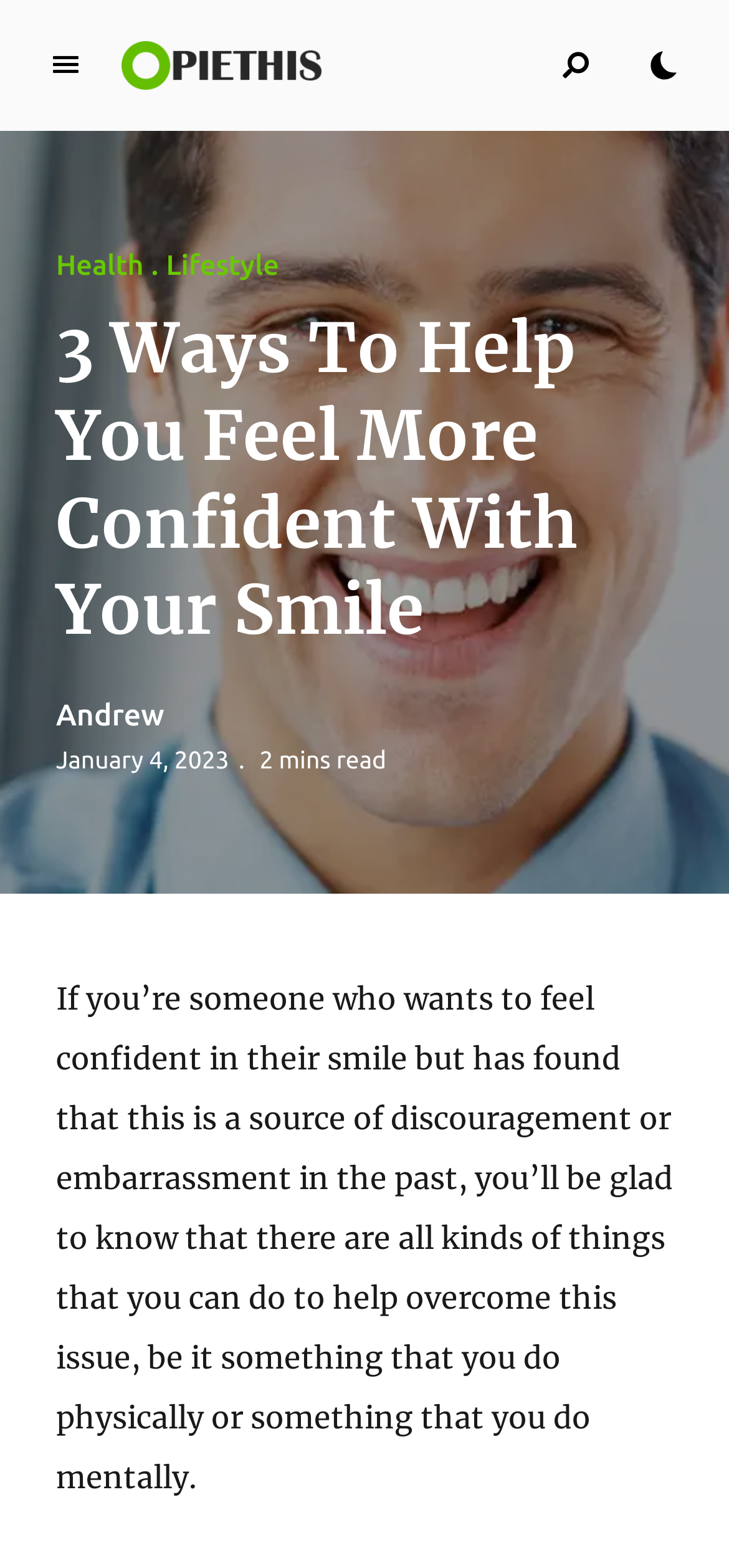Who is the author of the article?
Look at the image and construct a detailed response to the question.

The author's name is mentioned below the article title, which is 'Andrew'.